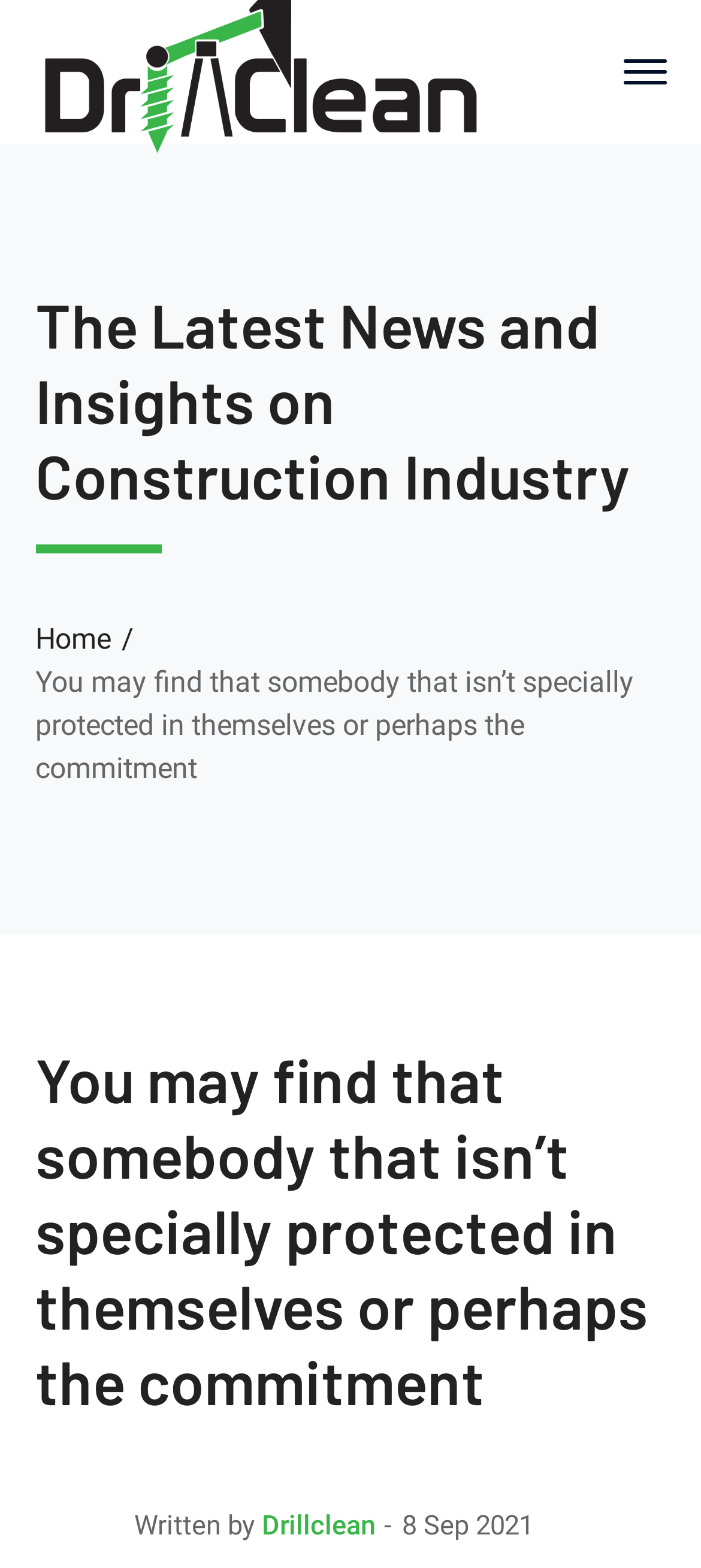What is the name of the author of the article?
Please provide a single word or phrase answer based on the image.

Drillclean